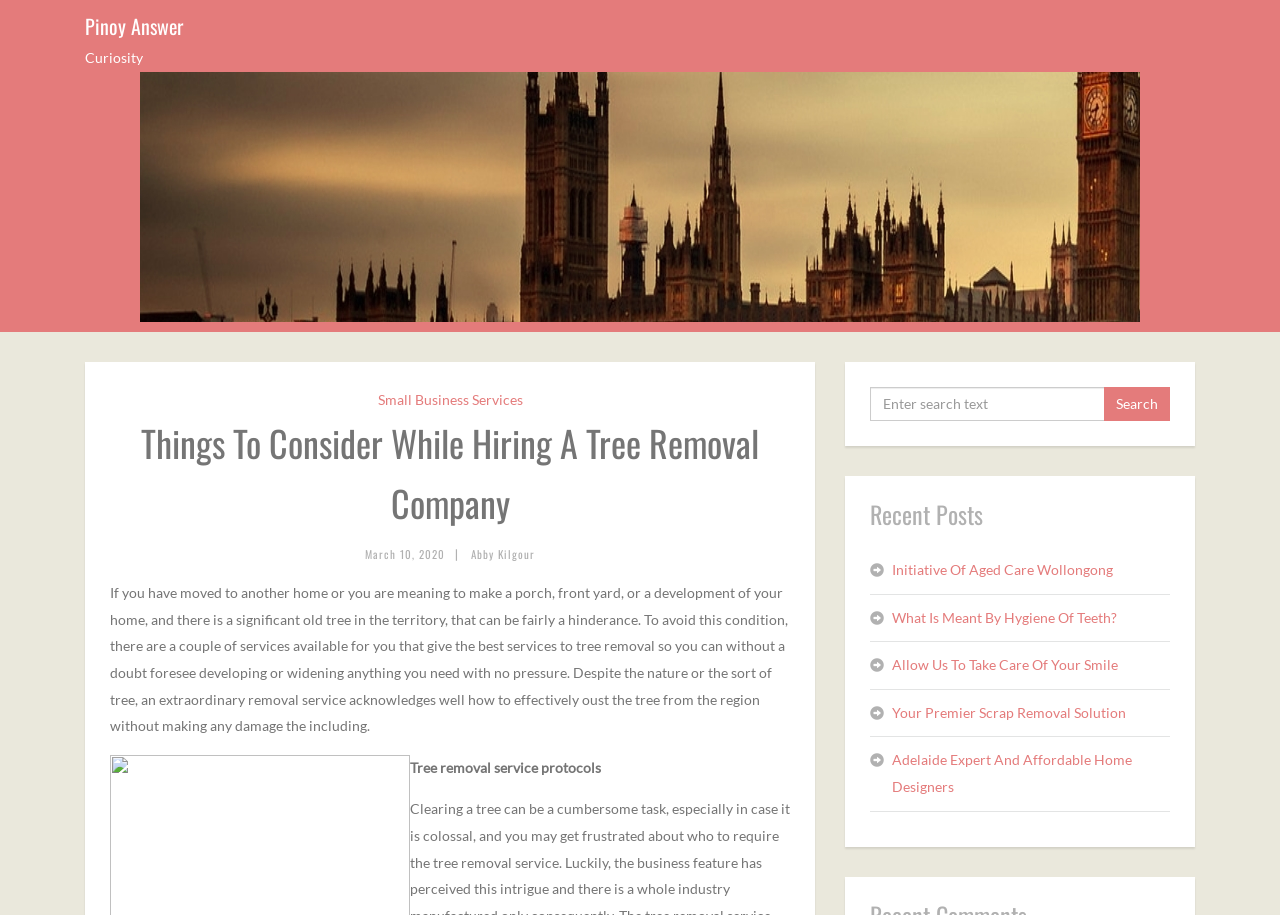Please locate the bounding box coordinates of the element that should be clicked to complete the given instruction: "Read the post about Initiative Of Aged Care Wollongong".

[0.697, 0.609, 0.914, 0.638]